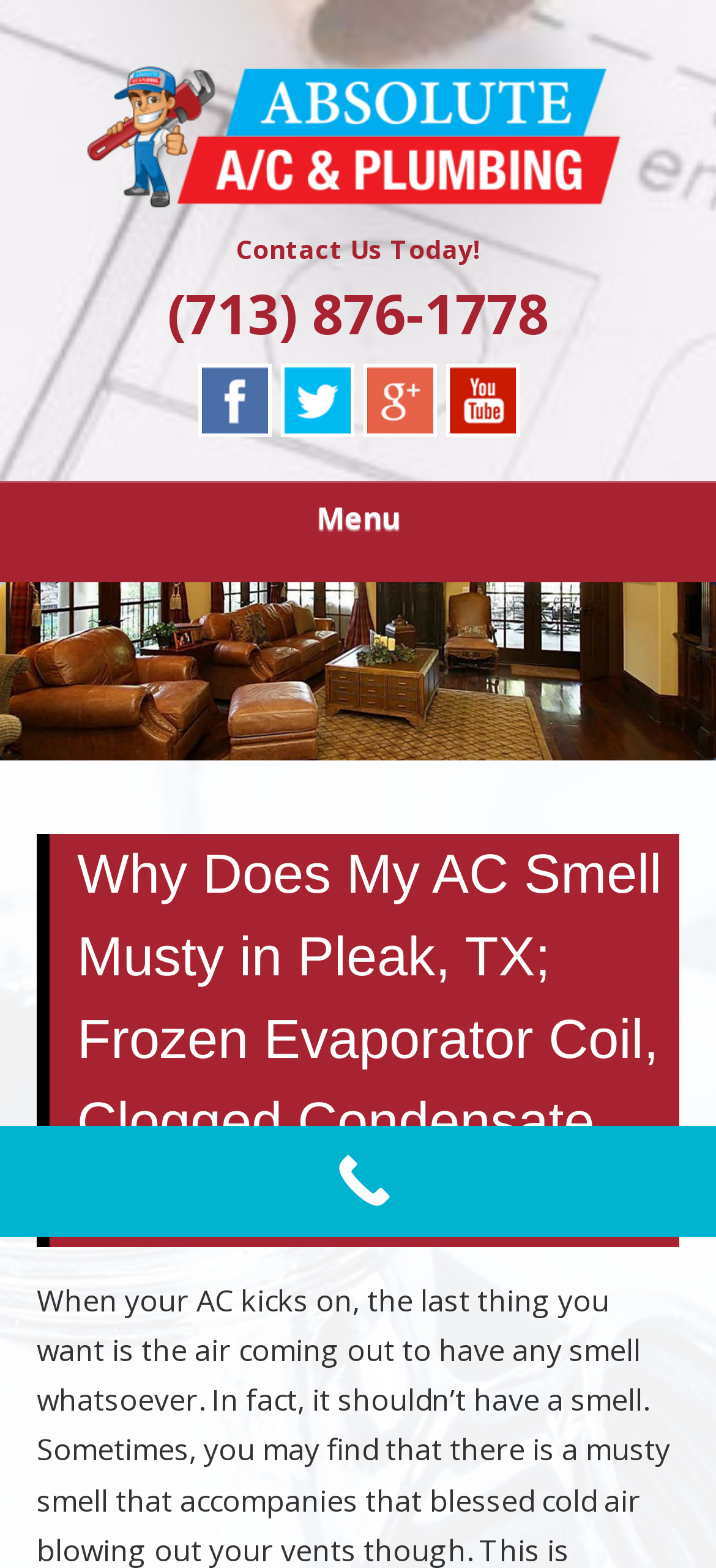Determine the bounding box coordinates of the clickable element to complete this instruction: "Visit Facebook page". Provide the coordinates in the format of four float numbers between 0 and 1, [left, top, right, bottom].

[0.276, 0.232, 0.378, 0.279]